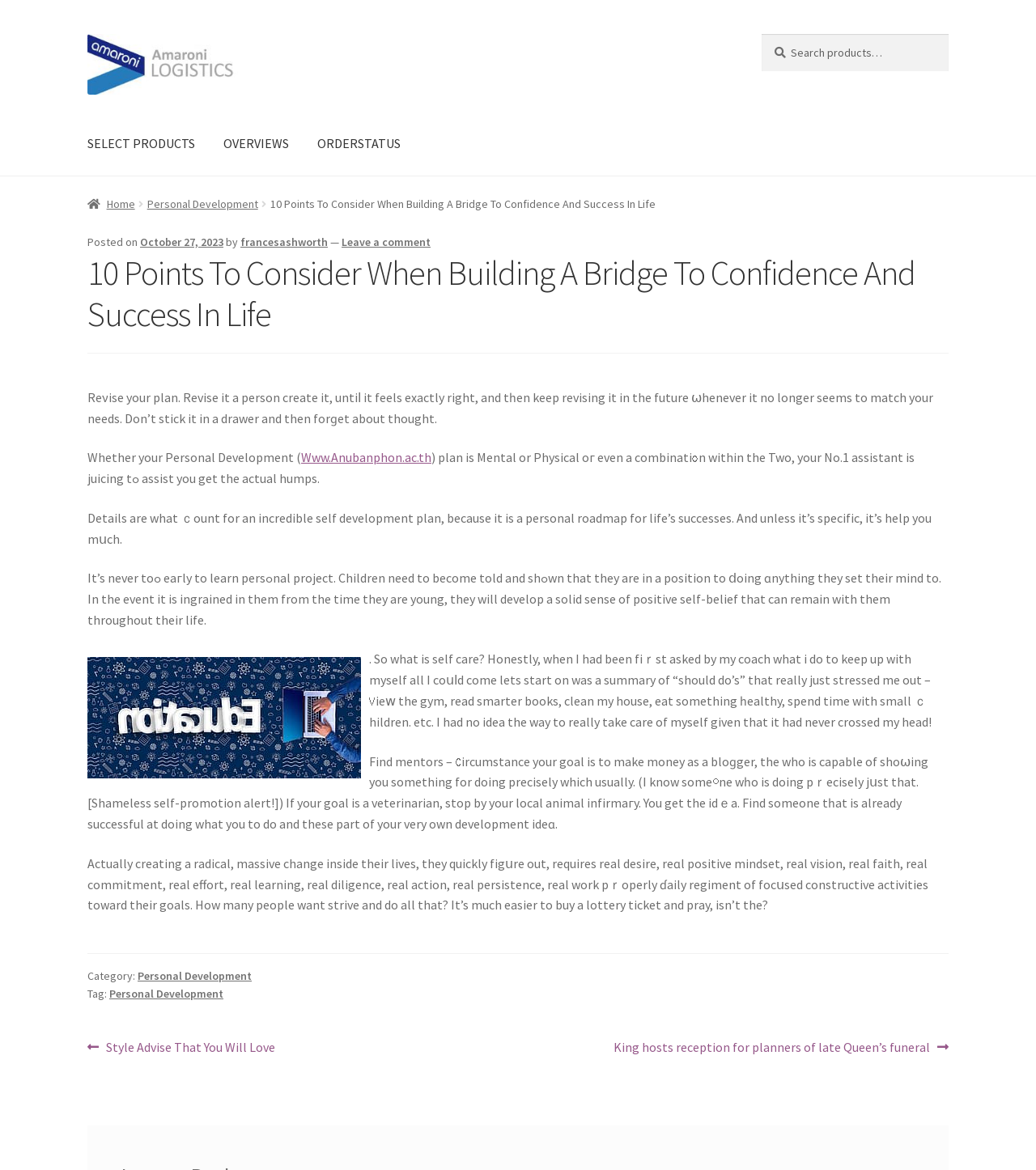Identify the bounding box coordinates of the clickable region required to complete the instruction: "Search for something". The coordinates should be given as four float numbers within the range of 0 and 1, i.e., [left, top, right, bottom].

[0.735, 0.029, 0.916, 0.061]